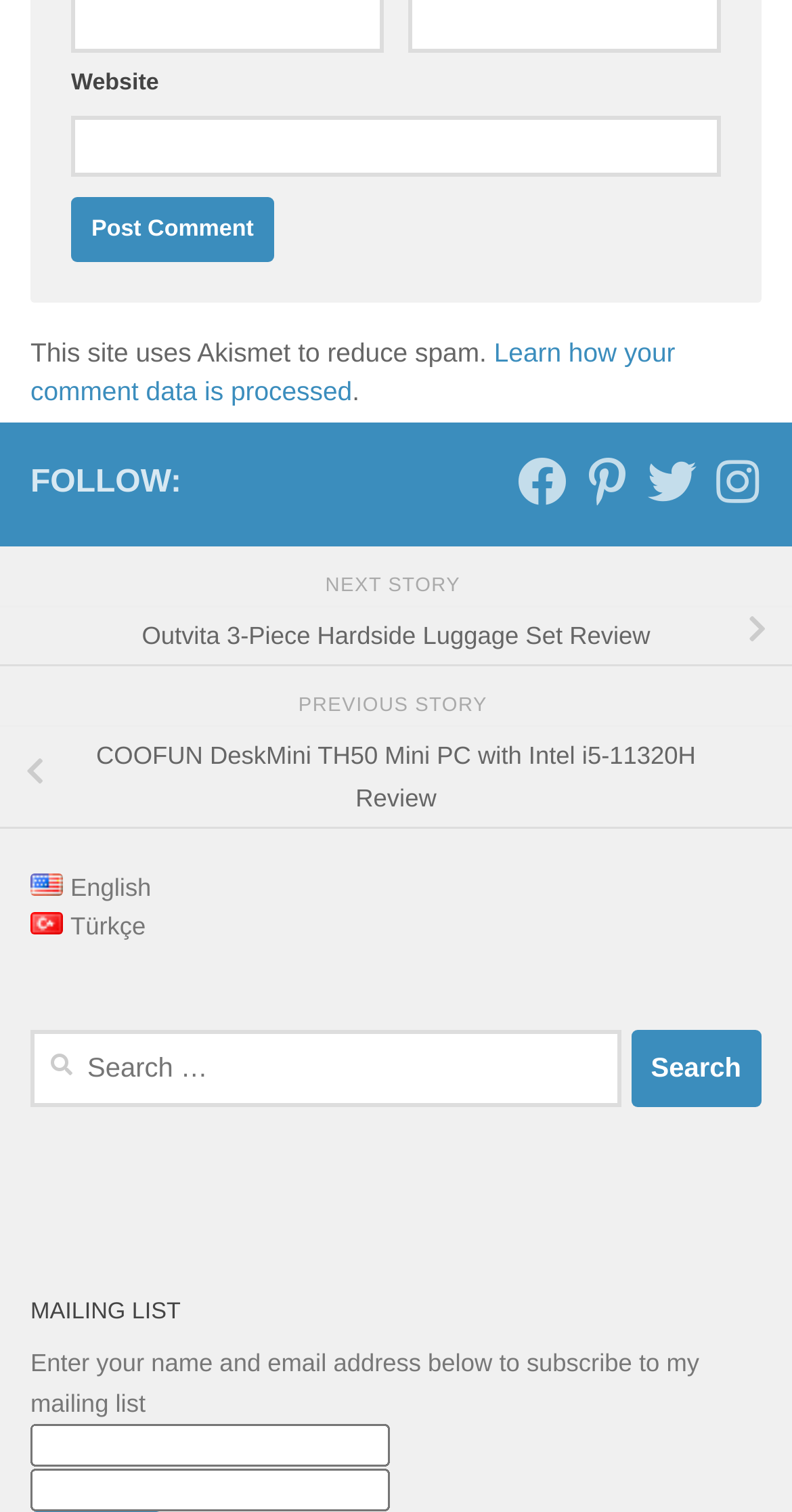Determine the bounding box coordinates of the section to be clicked to follow the instruction: "Subscribe to the mailing list". The coordinates should be given as four float numbers between 0 and 1, formatted as [left, top, right, bottom].

[0.038, 0.942, 0.492, 0.97]